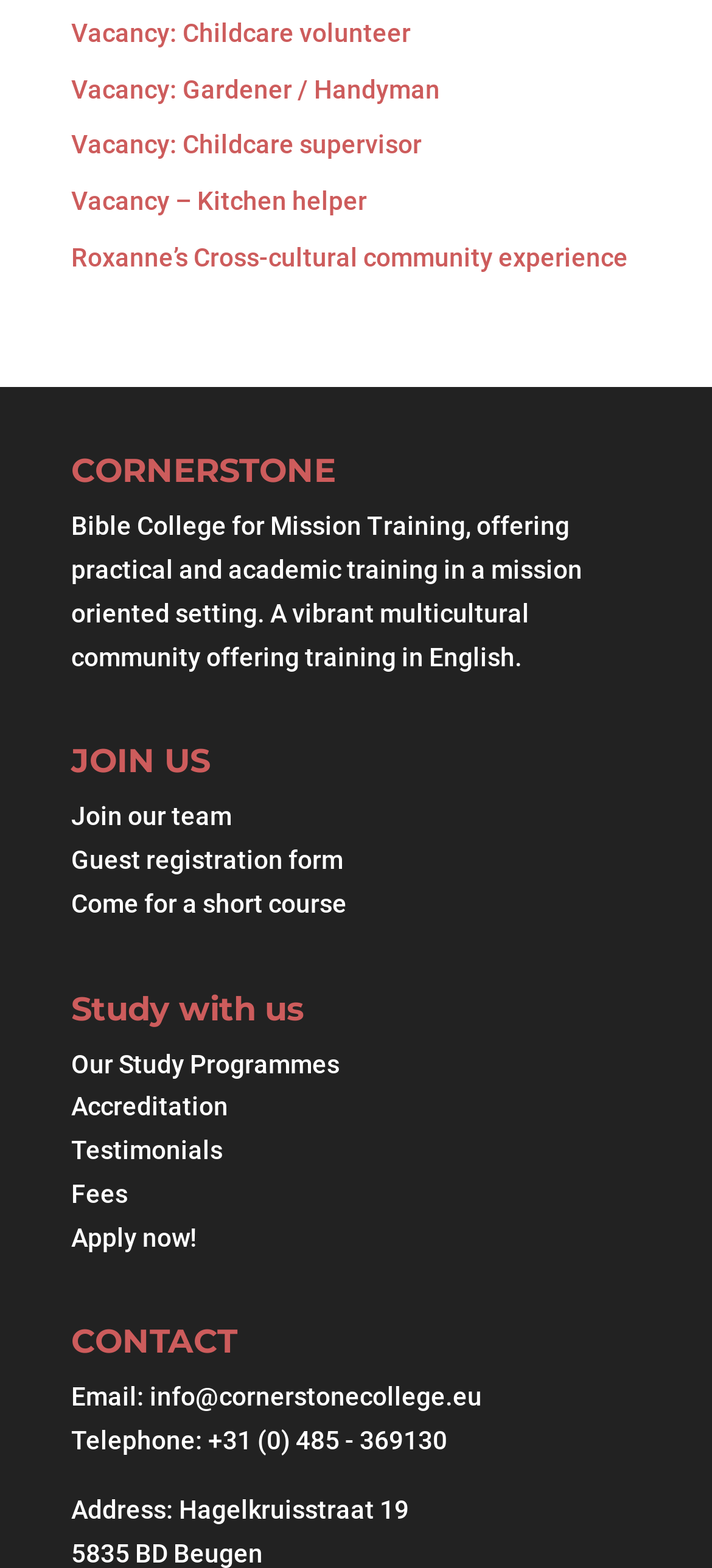Provide a brief response to the question below using one word or phrase:
What are the different study programmes offered by Cornerstone College?

Not specified